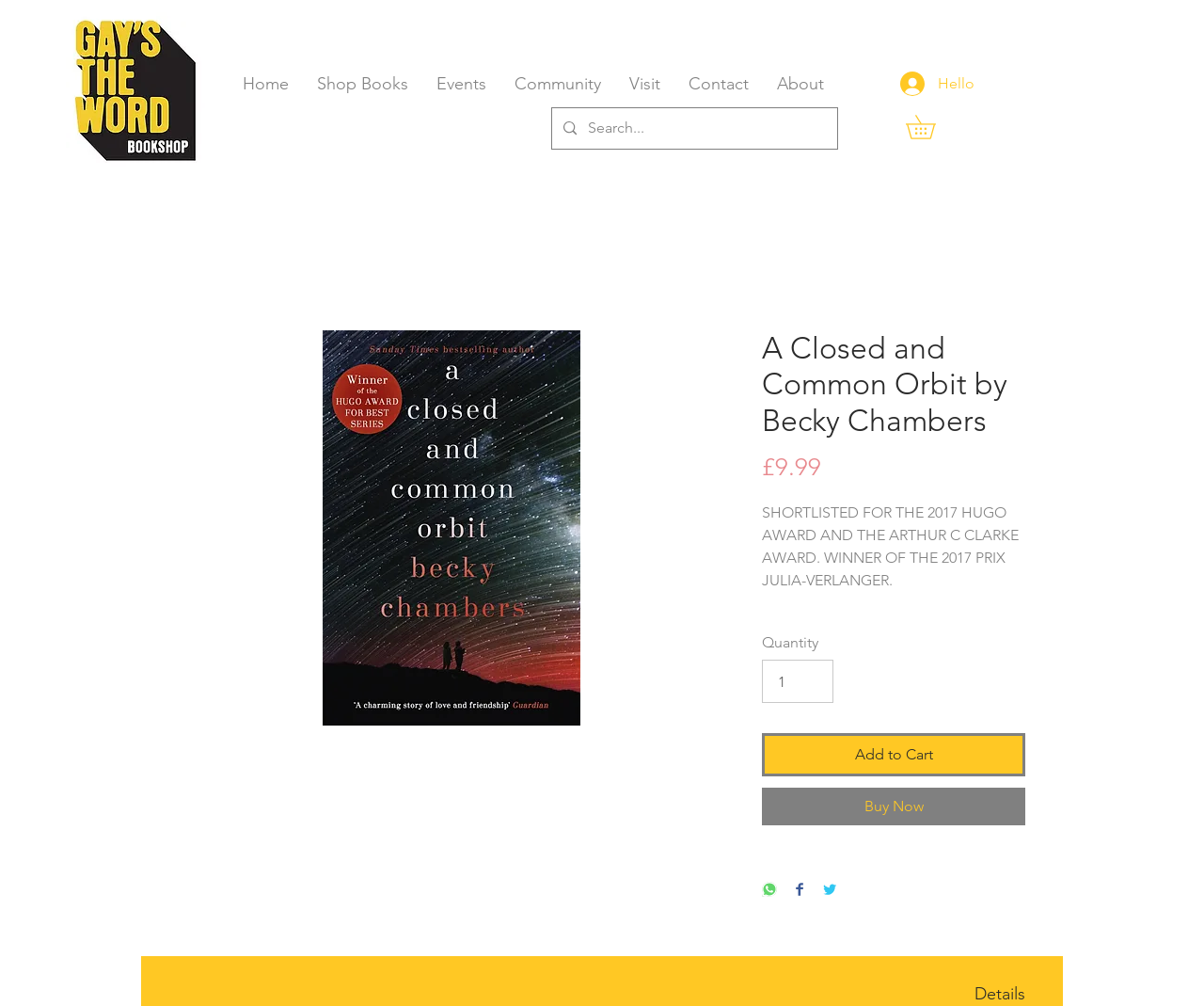Determine the coordinates of the bounding box that should be clicked to complete the instruction: "Search for a book". The coordinates should be represented by four float numbers between 0 and 1: [left, top, right, bottom].

[0.489, 0.108, 0.662, 0.148]